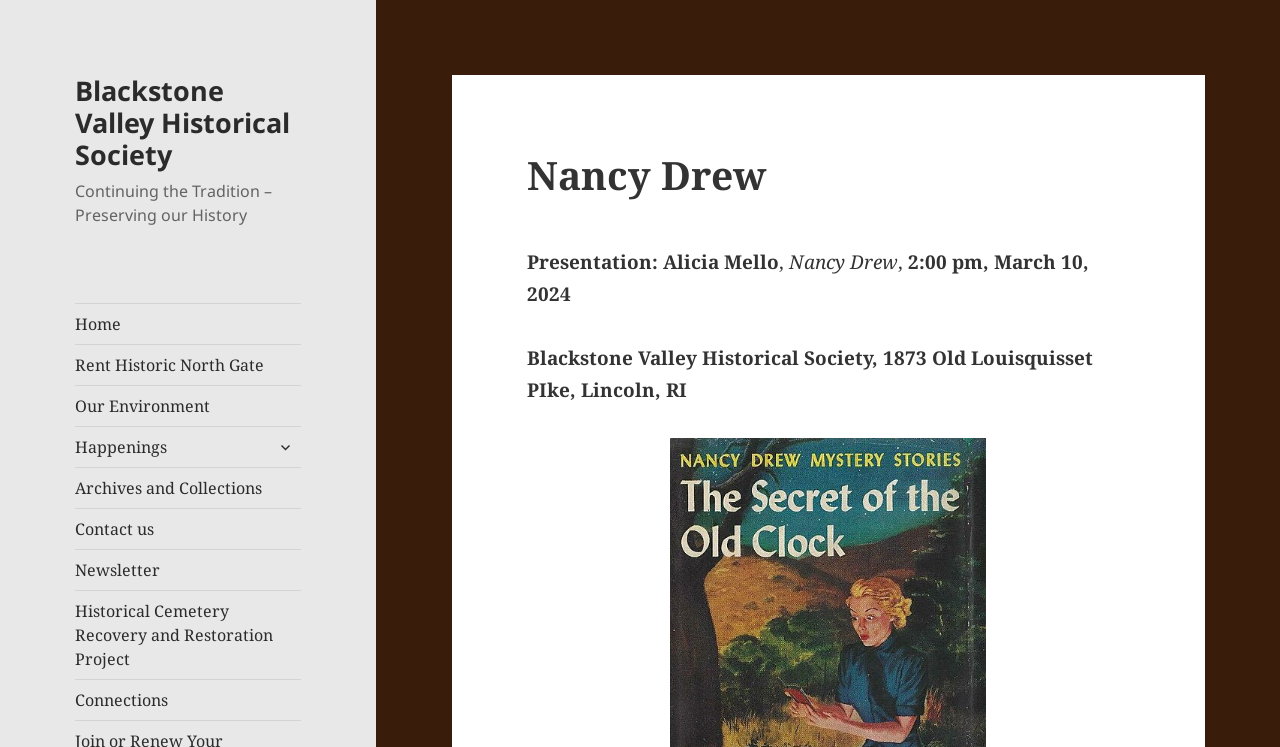Please provide the bounding box coordinate of the region that matches the element description: Happenings. Coordinates should be in the format (top-left x, top-left y, bottom-right x, bottom-right y) and all values should be between 0 and 1.

[0.059, 0.571, 0.235, 0.625]